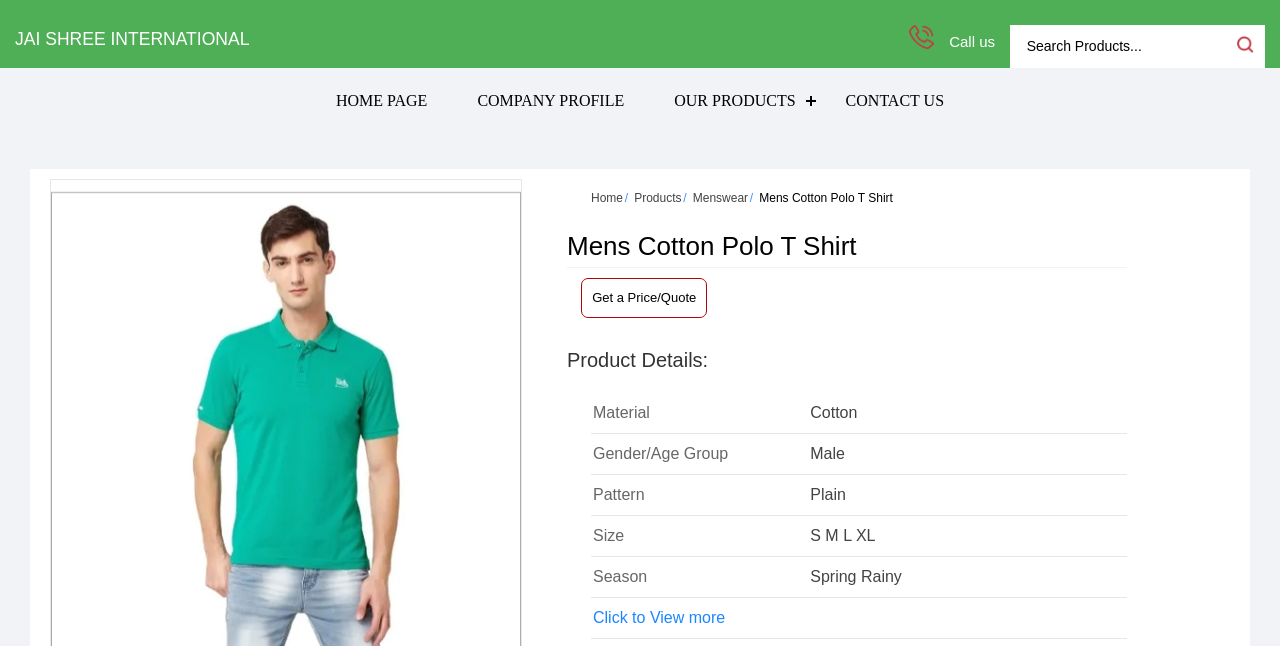What is the product being described?
Answer the question based on the image using a single word or a brief phrase.

Mens Cotton Polo T Shirt